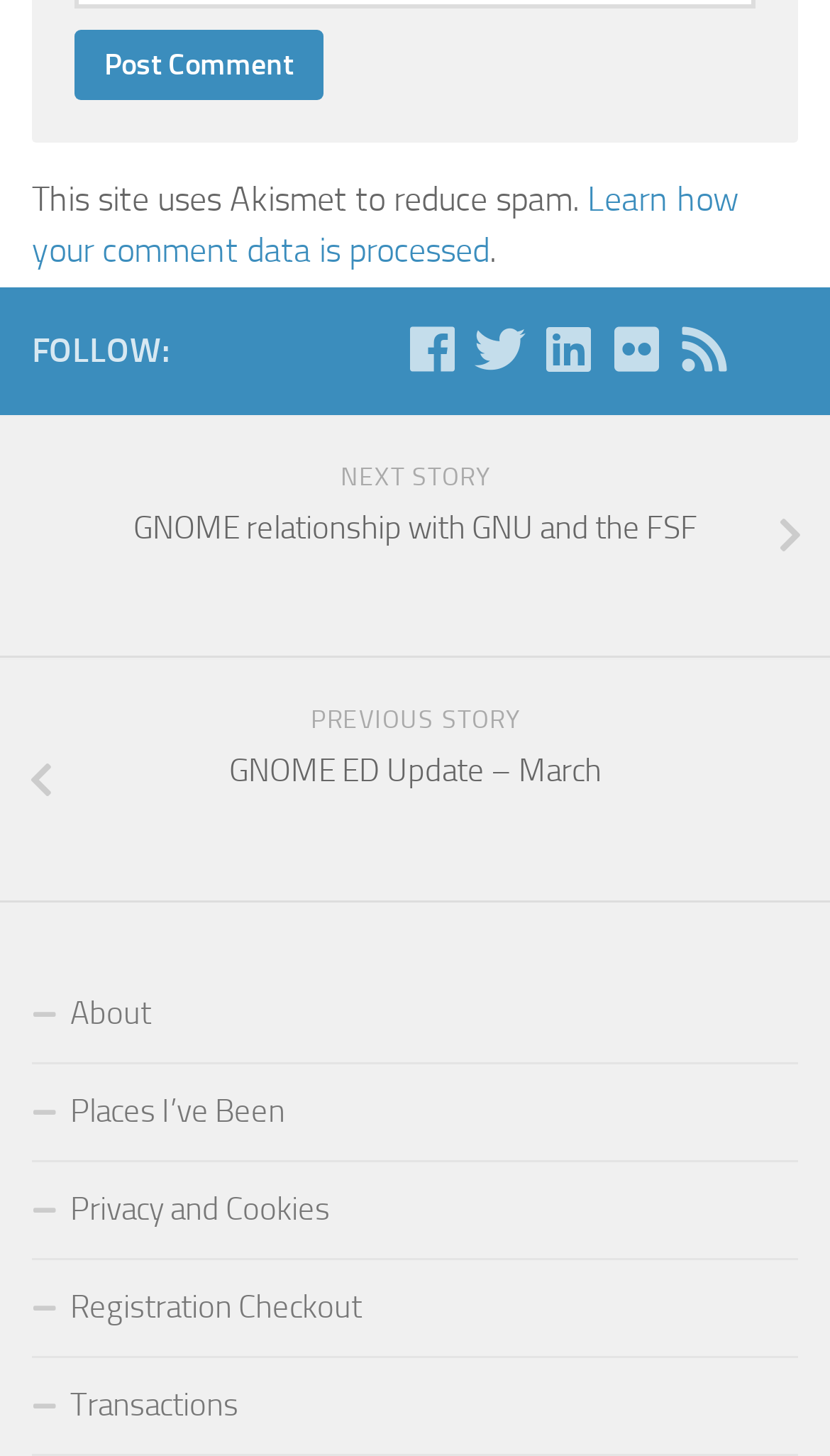Determine the bounding box for the UI element that matches this description: "Registration Checkout".

[0.038, 0.866, 0.962, 0.933]